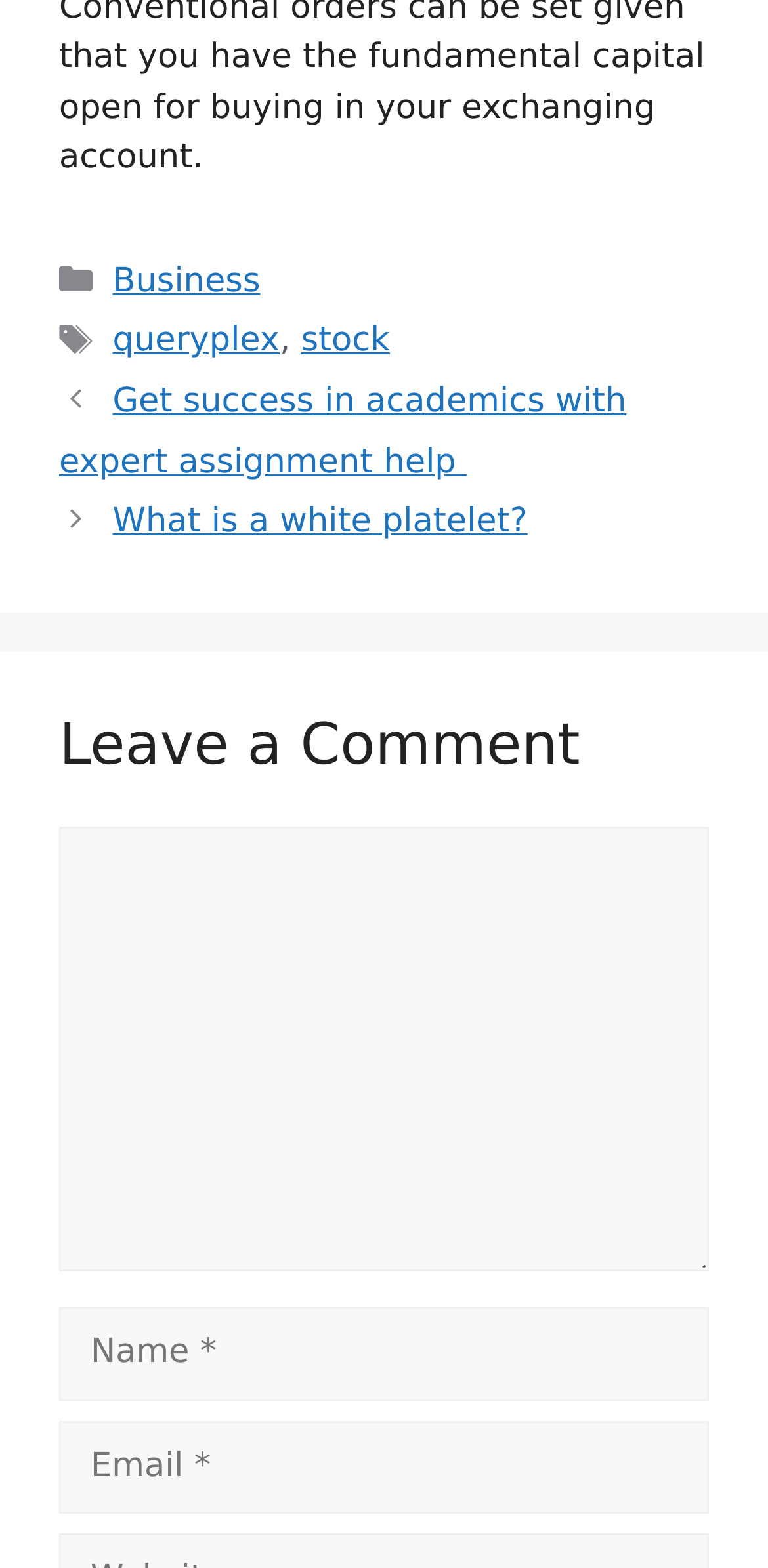Provide the bounding box coordinates of the UI element this sentence describes: "parent_node: Comment name="comment"".

[0.077, 0.527, 0.923, 0.81]